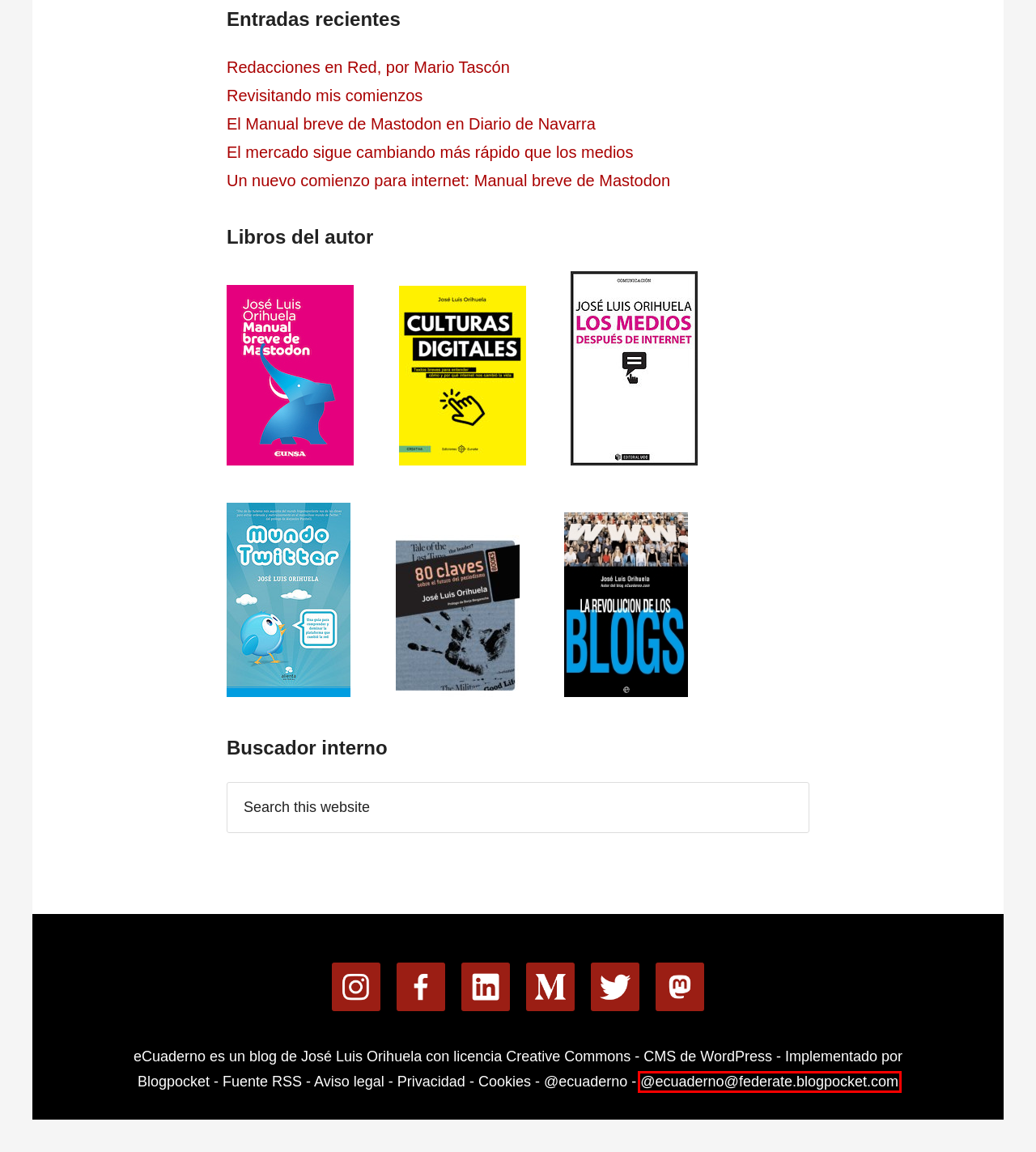You are given a screenshot of a webpage within which there is a red rectangle bounding box. Please choose the best webpage description that matches the new webpage after clicking the selected element in the bounding box. Here are the options:
A. Un nuevo comienzo para internet: Manual breve de Mastodon
B. Política de privacidad
C. Redacciones en Red, por Mario Tascón
D. El mercado sigue cambiando más rápido que los medios
E. eCuaderno (@ecuaderno@federate.blogpocket.com) - Mastodon
F. Mundo Twitter
G. 80 Claves sobre el futuro del periodismo
H. CC BY-NC-ND 3.0 ES Deed | Atribución-NoComercial-SinDerivadas 3.0 España
 | Creative Commons

E